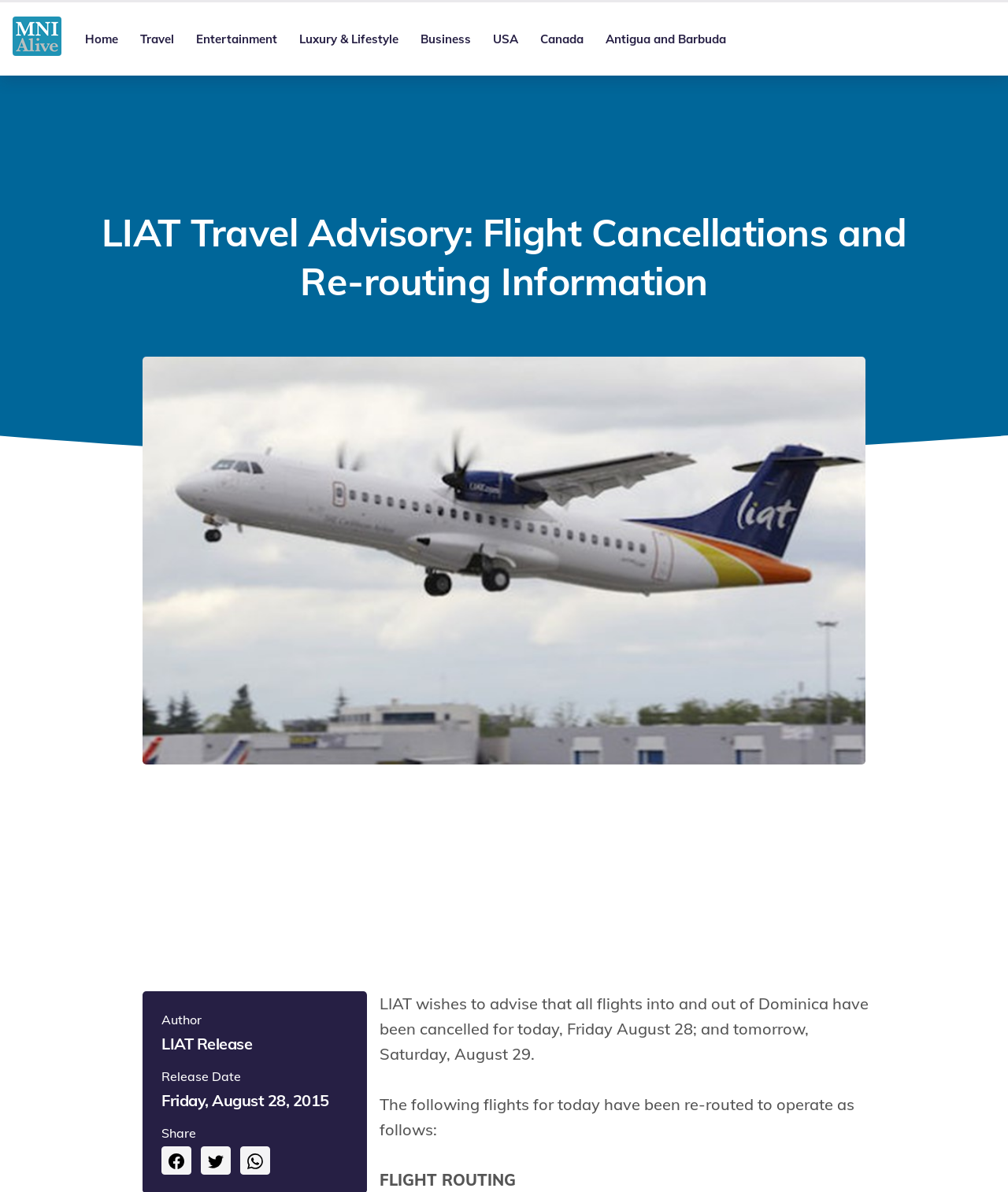Using the webpage screenshot, locate the HTML element that fits the following description and provide its bounding box: "Privacy Policy".

None